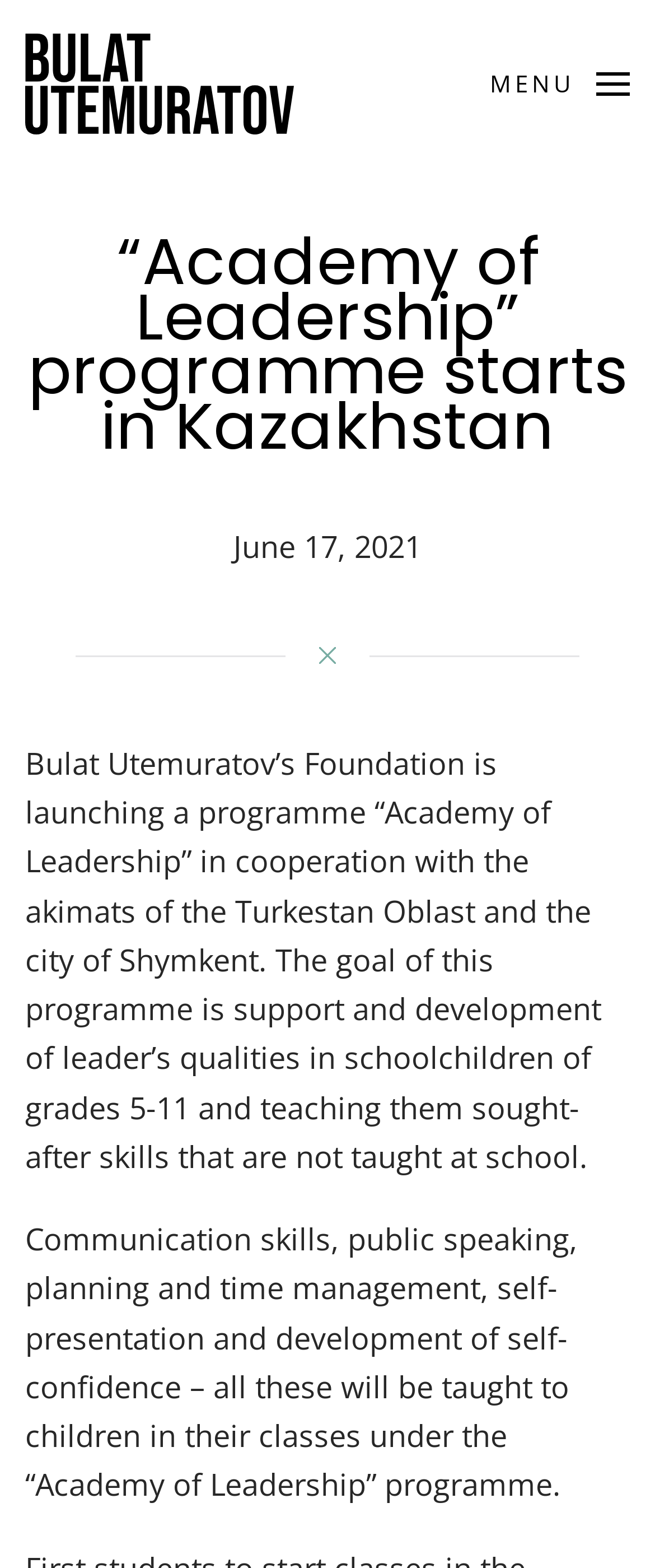What is the goal of the 'Academy of Leadership' programme?
Look at the image and provide a short answer using one word or a phrase.

Support and development of leader’s qualities